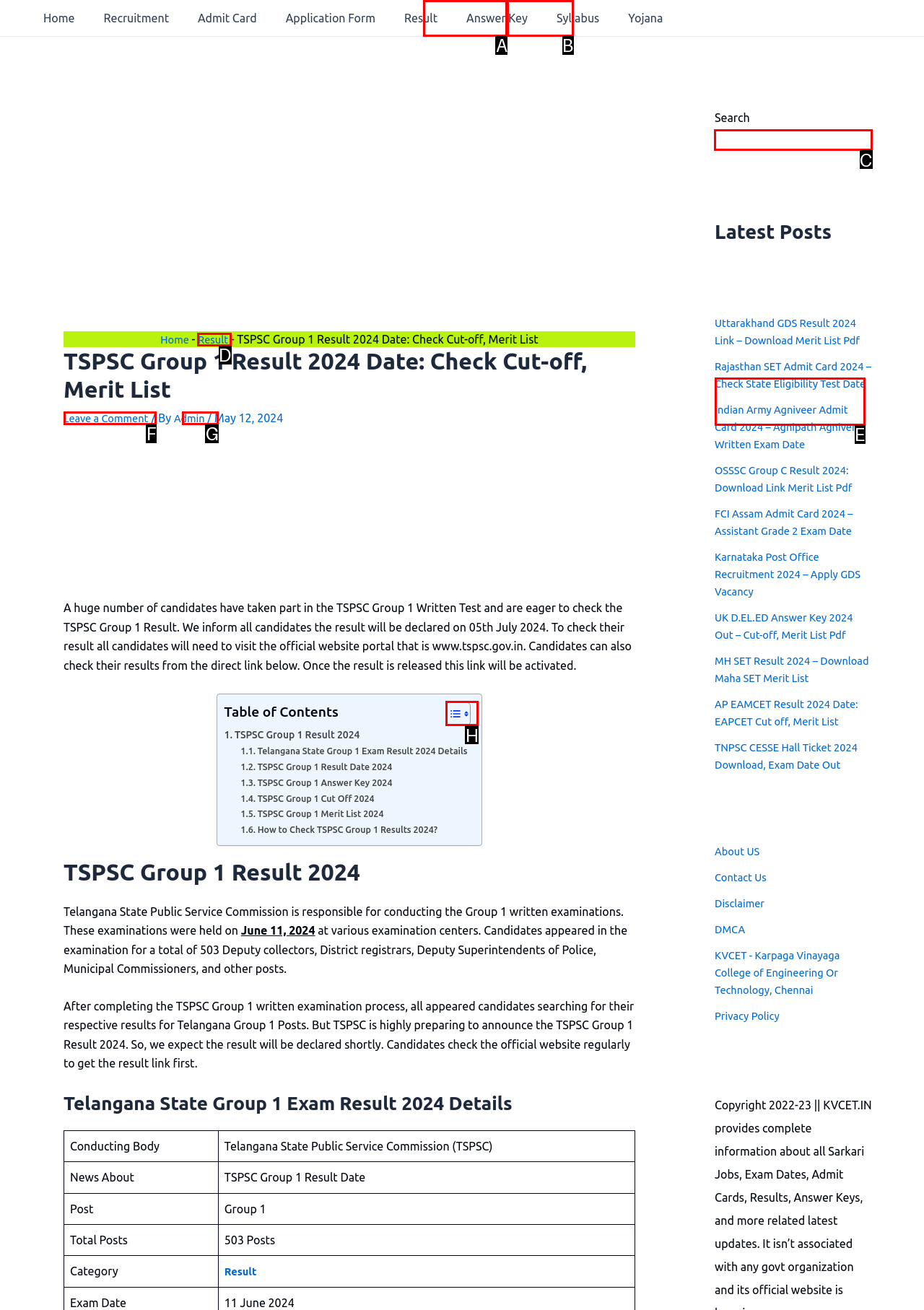Select the option I need to click to accomplish this task: Search for a keyword
Provide the letter of the selected choice from the given options.

C